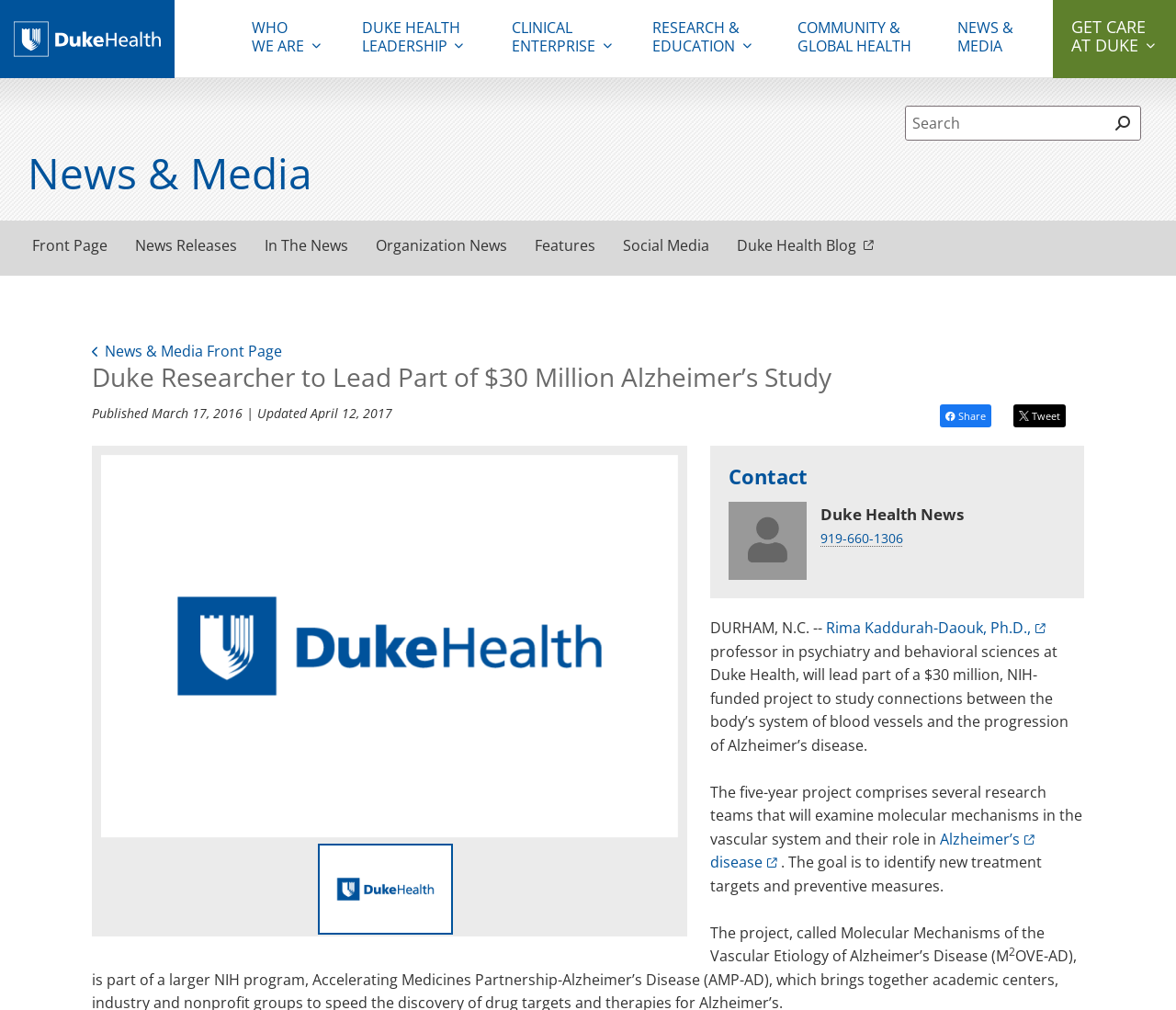Please identify the bounding box coordinates of the element I should click to complete this instruction: 'Share the article'. The coordinates should be given as four float numbers between 0 and 1, like this: [left, top, right, bottom].

[0.799, 0.4, 0.843, 0.423]